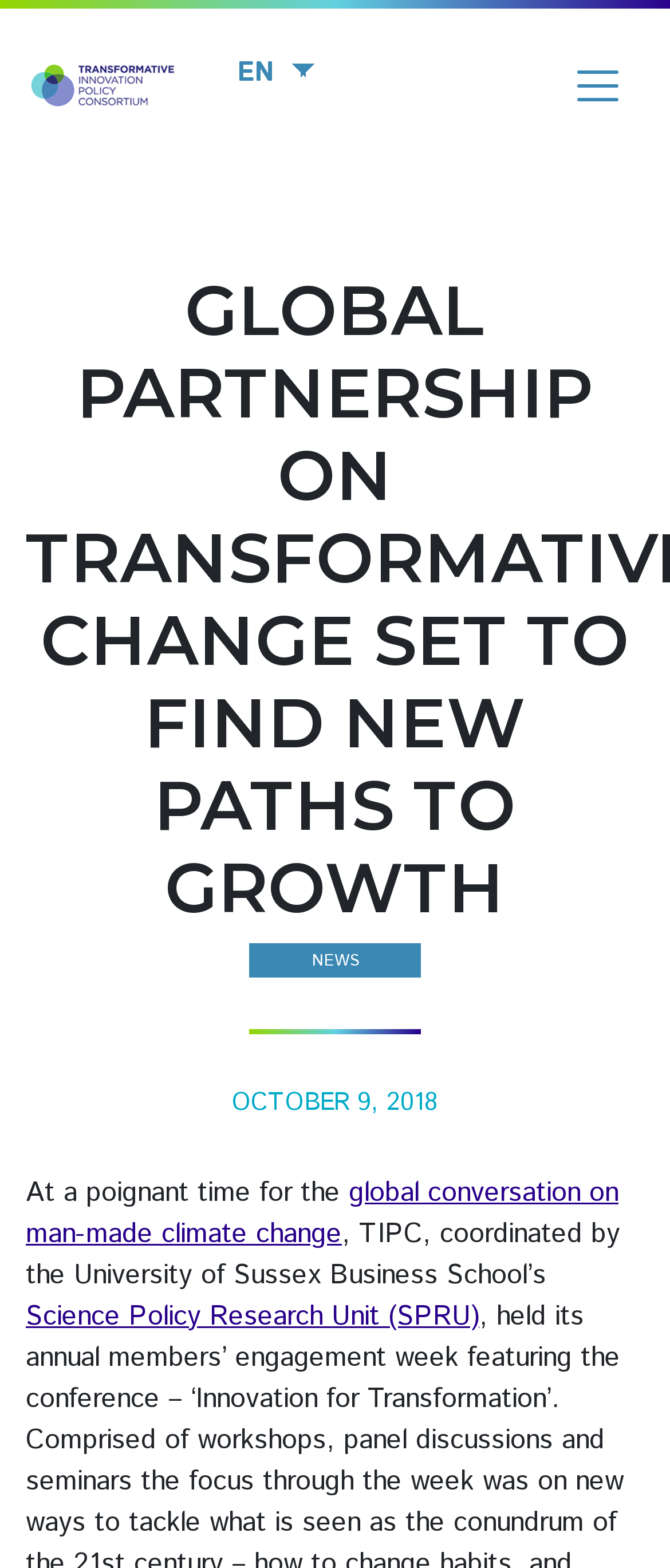What is the date of the news article?
With the help of the image, please provide a detailed response to the question.

The date of the news article can be found in the middle of the webpage, where the text 'OCTOBER 9, 2018' is displayed.